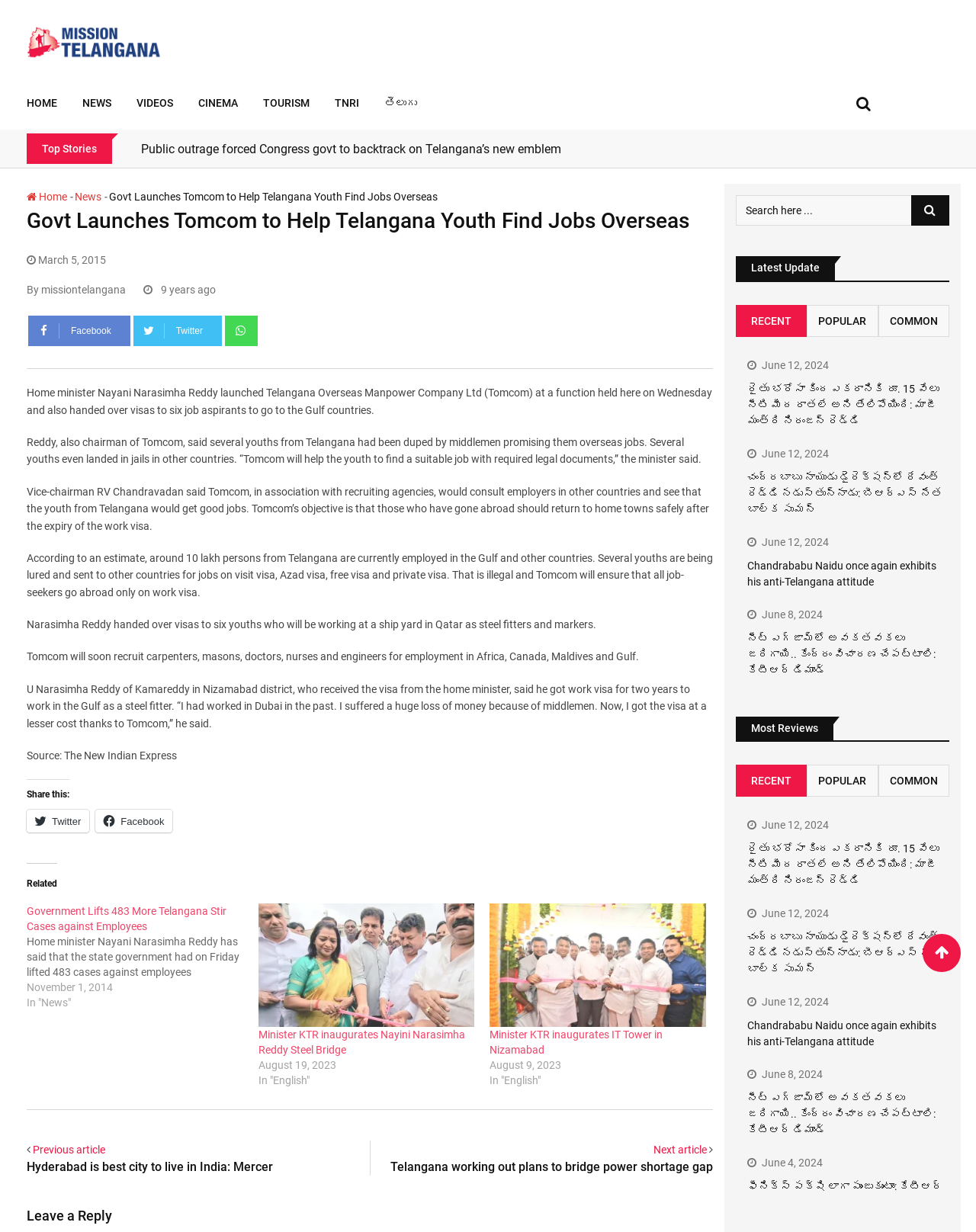Please indicate the bounding box coordinates for the clickable area to complete the following task: "Read the latest news". The coordinates should be specified as four float numbers between 0 and 1, i.e., [left, top, right, bottom].

[0.766, 0.309, 0.973, 0.348]